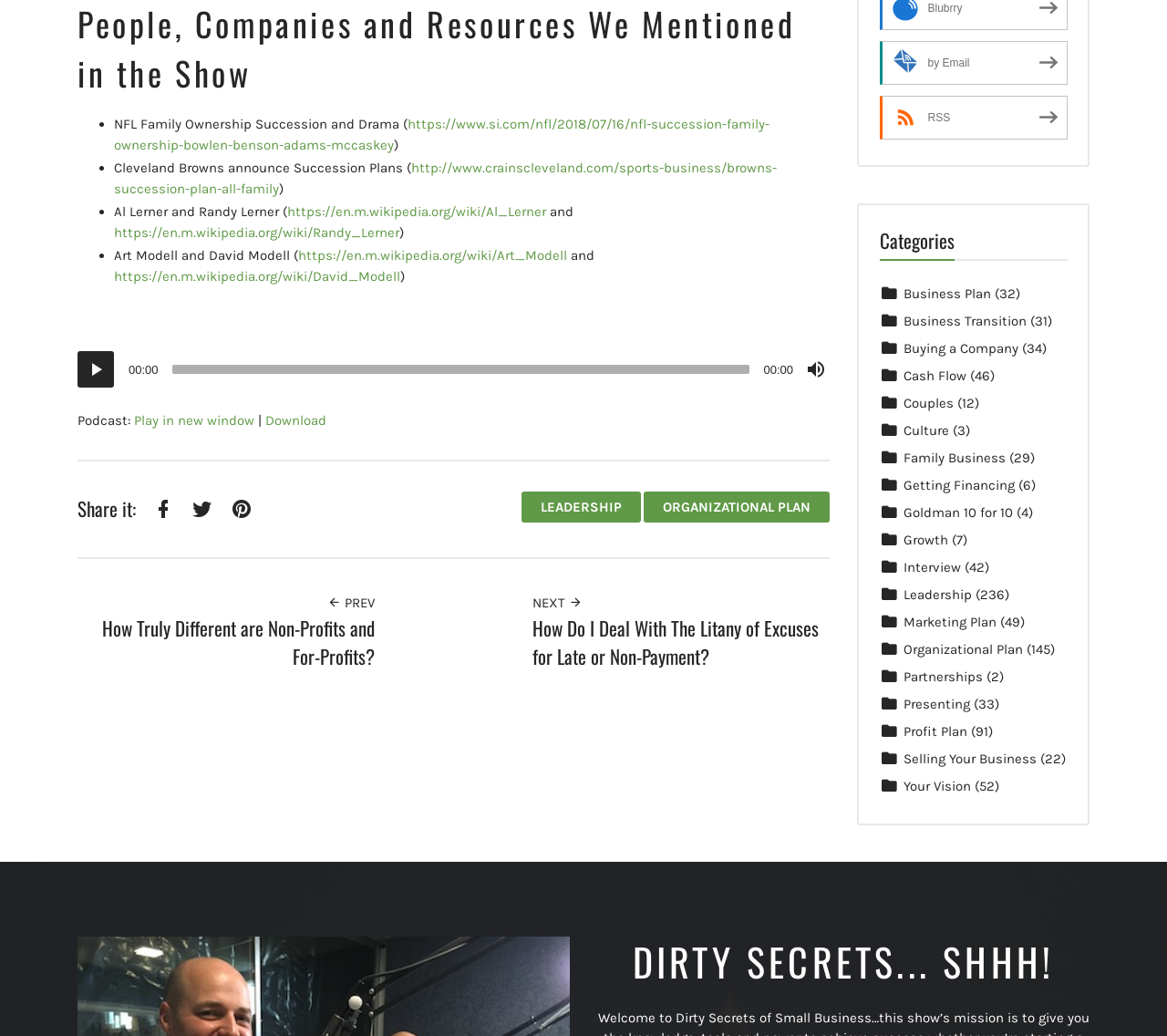Give a one-word or phrase response to the following question: What is the function of the slider?

Time Slider